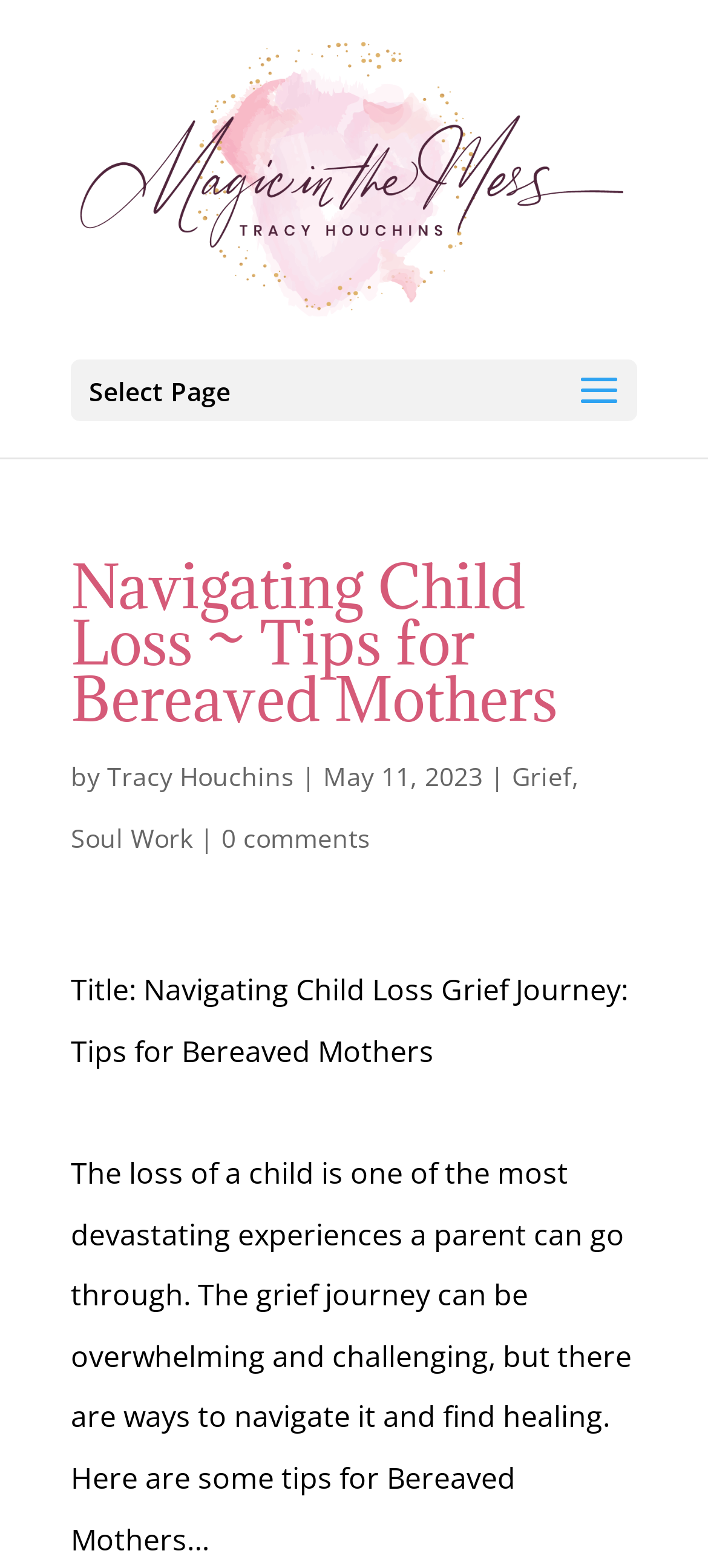Articulate a complete and detailed caption of the webpage elements.

The webpage is about navigating child loss and providing tips for bereaved mothers. At the top, there is a logo image and a link to "Magic in the Mess" on the left side, taking up about 80% of the width. Below the logo, there is a dropdown menu labeled "Select Page" on the left side. 

The main title "Navigating Child Loss ~ Tips for Bereaved Mothers" is a heading that spans the entire width of the page, followed by the author's name "Tracy Houchins" and the publication date "May 11, 2023" on the same line. 

On the same line, there are two categories "Grief" and "Soul Work" as links, with "Grief" on the right side and "Soul Work" on the left side, separated by a vertical line. Next to "Soul Work", there is another link "0 comments". 

Below these elements, there is a title "Navigating Child Loss Grief Journey: Tips for Bereaved Mothers" that spans about 80% of the width. 

The main content of the webpage is a paragraph that starts with "The loss of a child is one of the most devastating experiences a parent can go through." and provides tips for bereaved mothers, taking up most of the page's height.